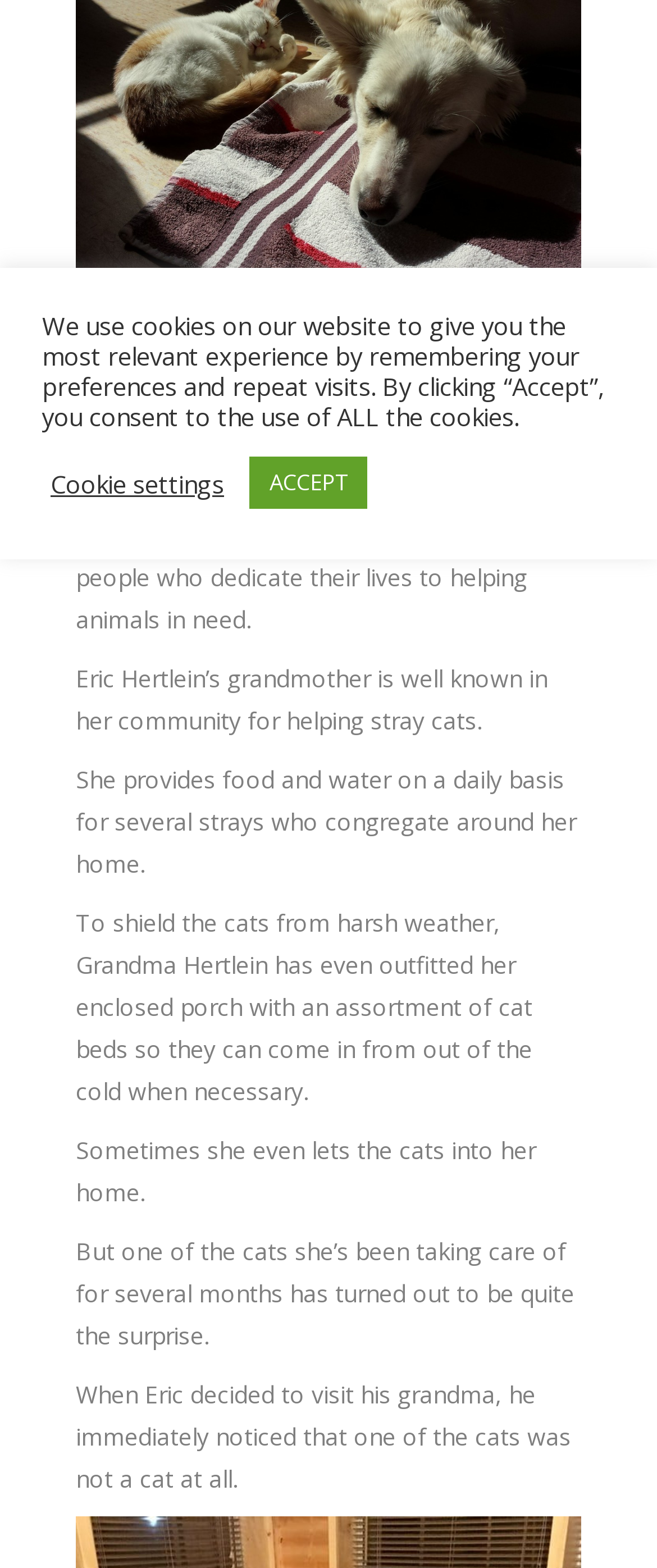Using the description: "Multi-enzyme cascades", determine the UI element's bounding box coordinates. Ensure the coordinates are in the format of four float numbers between 0 and 1, i.e., [left, top, right, bottom].

None